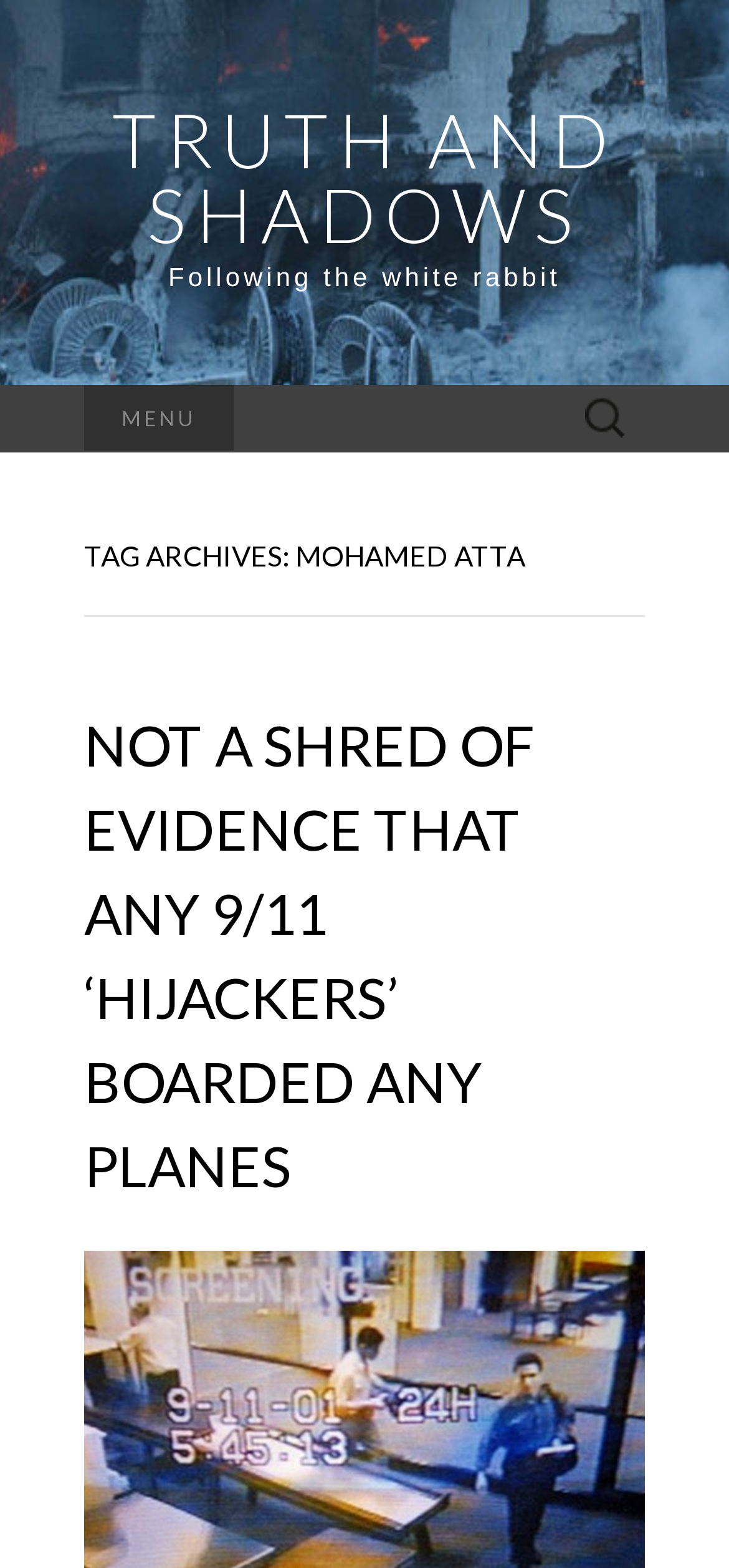What is the main topic of the website?
By examining the image, provide a one-word or phrase answer.

Mohamed Atta